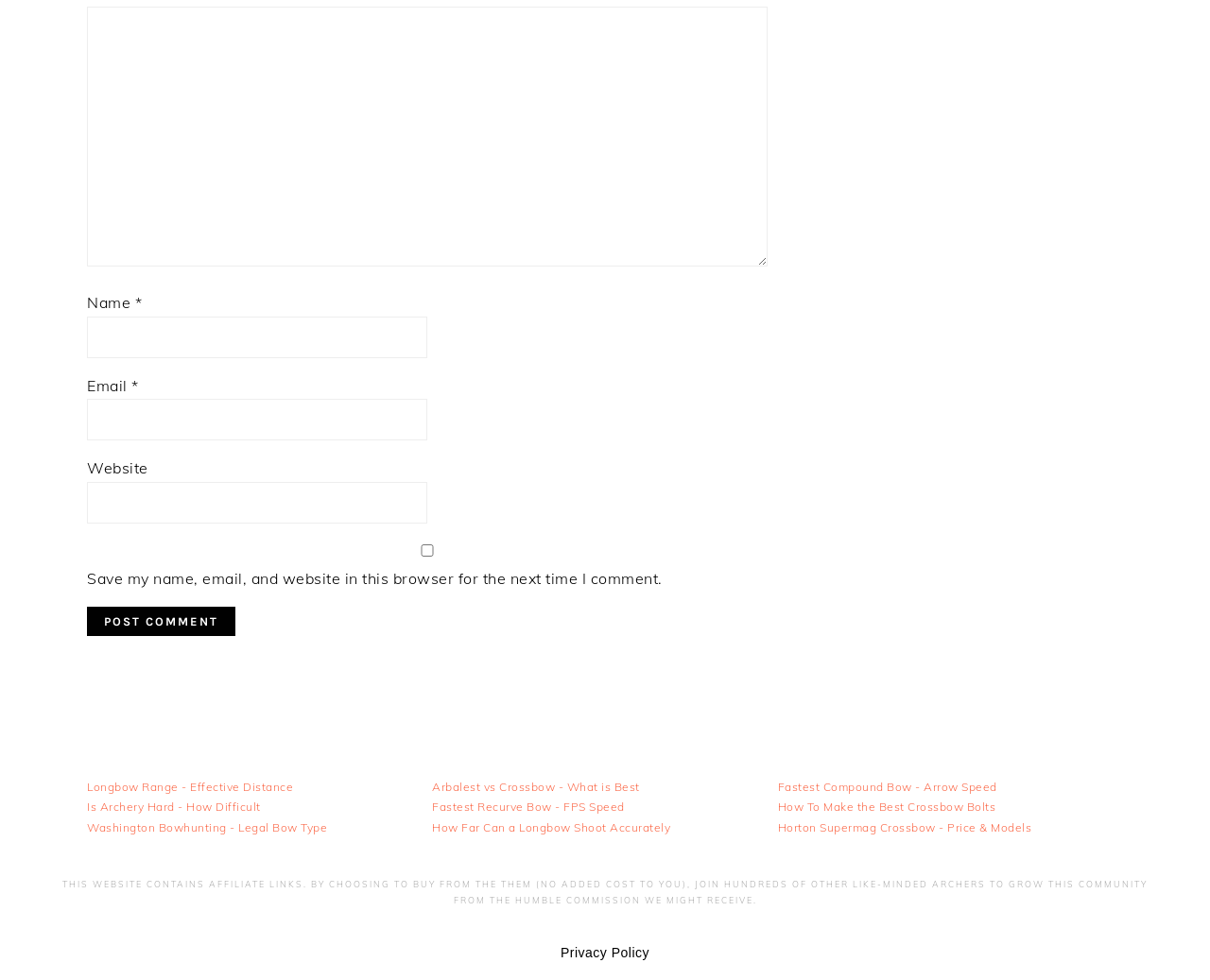What is the topic of the webpage?
Answer the question in as much detail as possible.

The webpage contains multiple links related to archery, such as 'Longbow Range - Effective Distance', 'Is Archery Hard - How Difficult', and 'Fastest Recurve Bow - FPS Speed'. This suggests that the topic of the webpage is archery.